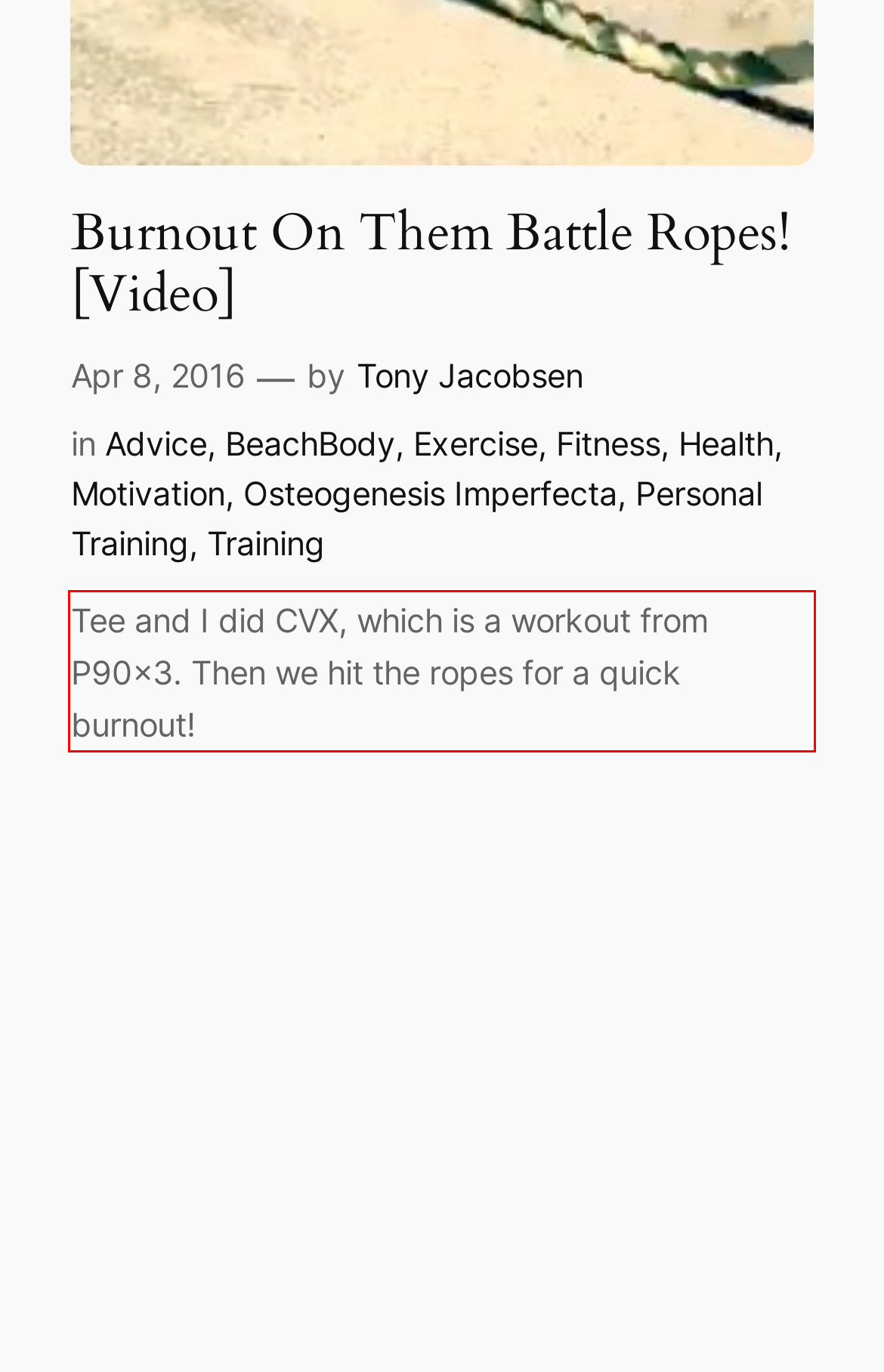Please use OCR to extract the text content from the red bounding box in the provided webpage screenshot.

Tee and I did CVX, which is a workout from P90x3. Then we hit the ropes for a quick burnout!